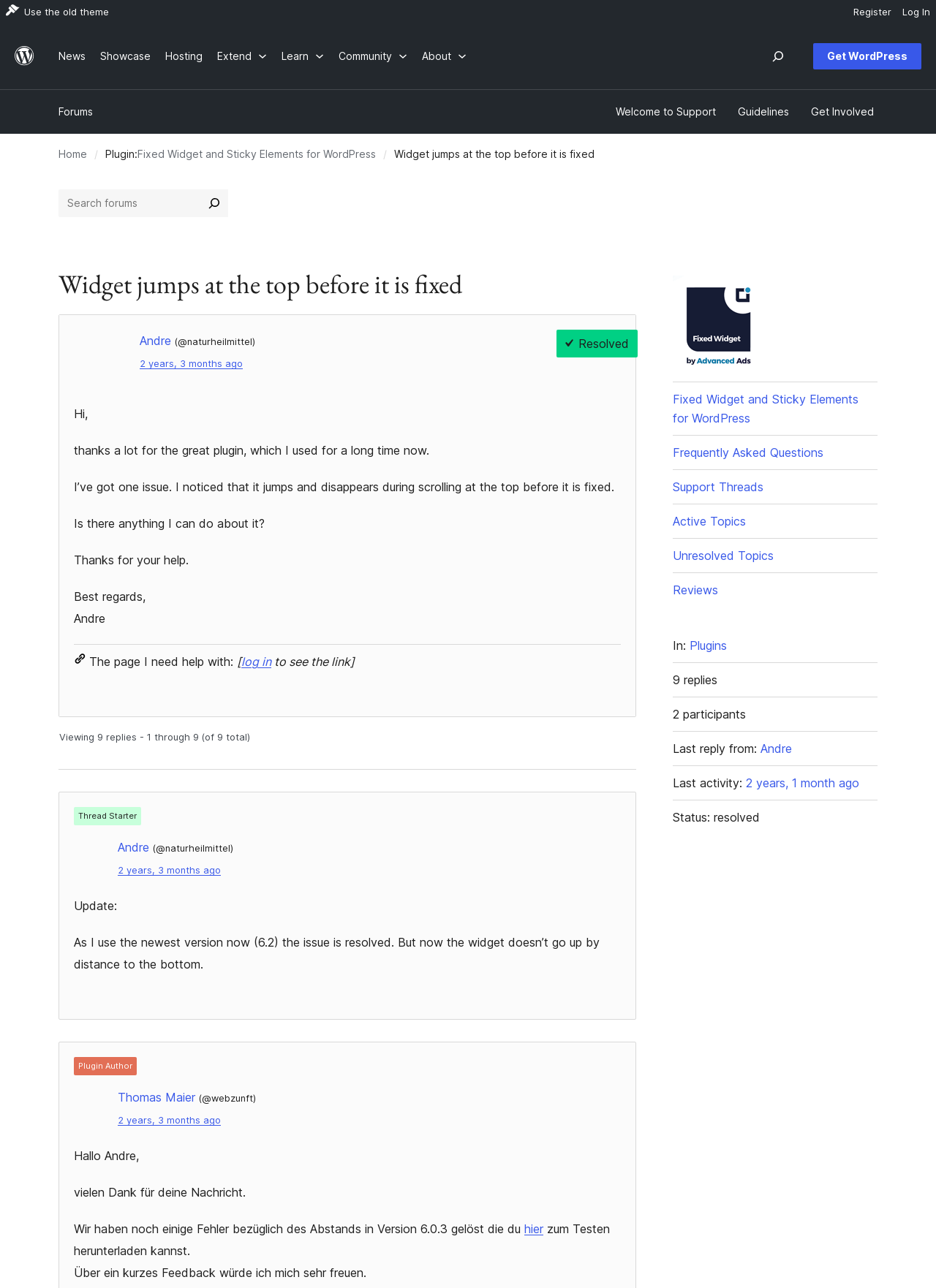Elaborate on the webpage's design and content in a detailed caption.

This webpage appears to be a support thread on WordPress.org, where a user has posted an issue with a plugin. The page has a navigation menu at the top right corner, with options like "Log In", "Register", and "Use the old theme". Below the navigation menu, there is a WordPress.org logo and a search bar.

The main content of the page is divided into two sections. The top section has a heading "Widget jumps at the top before it is fixed" and a description of the issue. Below the heading, there is a search box and a button to search forums.

The bottom section is the support thread itself, where the user has posted their issue and received responses from the plugin author and other users. The thread has 9 replies in total, and the user's original post is marked as "Resolved". The user's post describes the issue they are facing with the plugin, and they have received responses from the plugin author and other users.

On the right side of the page, there are links to related topics, such as "Frequently Asked Questions", "Support Threads", and "Reviews". There is also a section that displays information about the thread, including the number of replies, participants, and the last reply and activity dates.

Throughout the page, there are various buttons and links, such as "Extend submenu", "Learn submenu", and "Get WordPress", which provide additional functionality and navigation options.